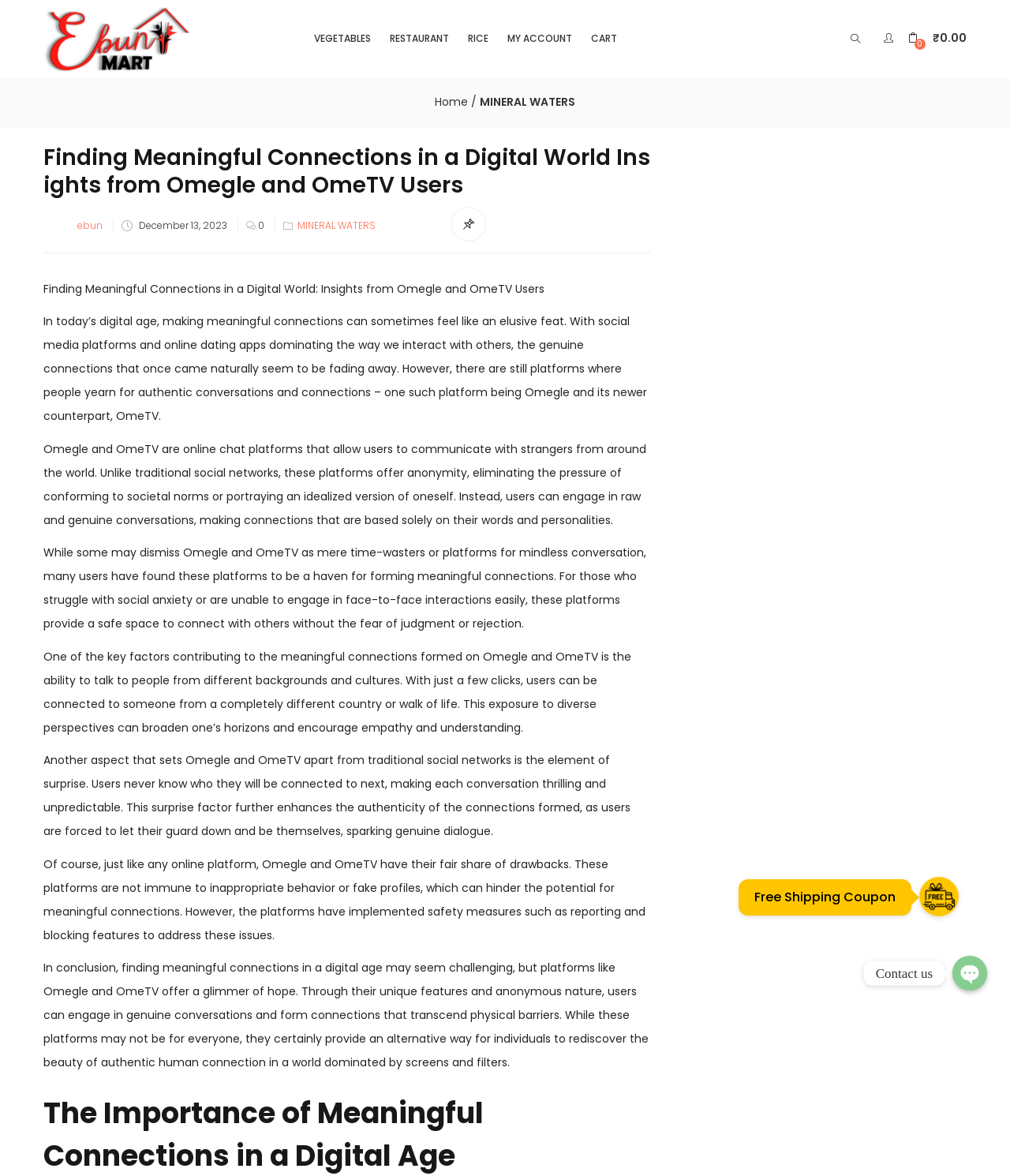What is the benefit of using Omegle and OmeTV for people with social anxiety?
Carefully analyze the image and provide a detailed answer to the question.

According to the article, Omegle and OmeTV provide a safe space for people with social anxiety to connect with others without the fear of judgment or rejection, allowing them to engage in genuine conversations and form meaningful connections.